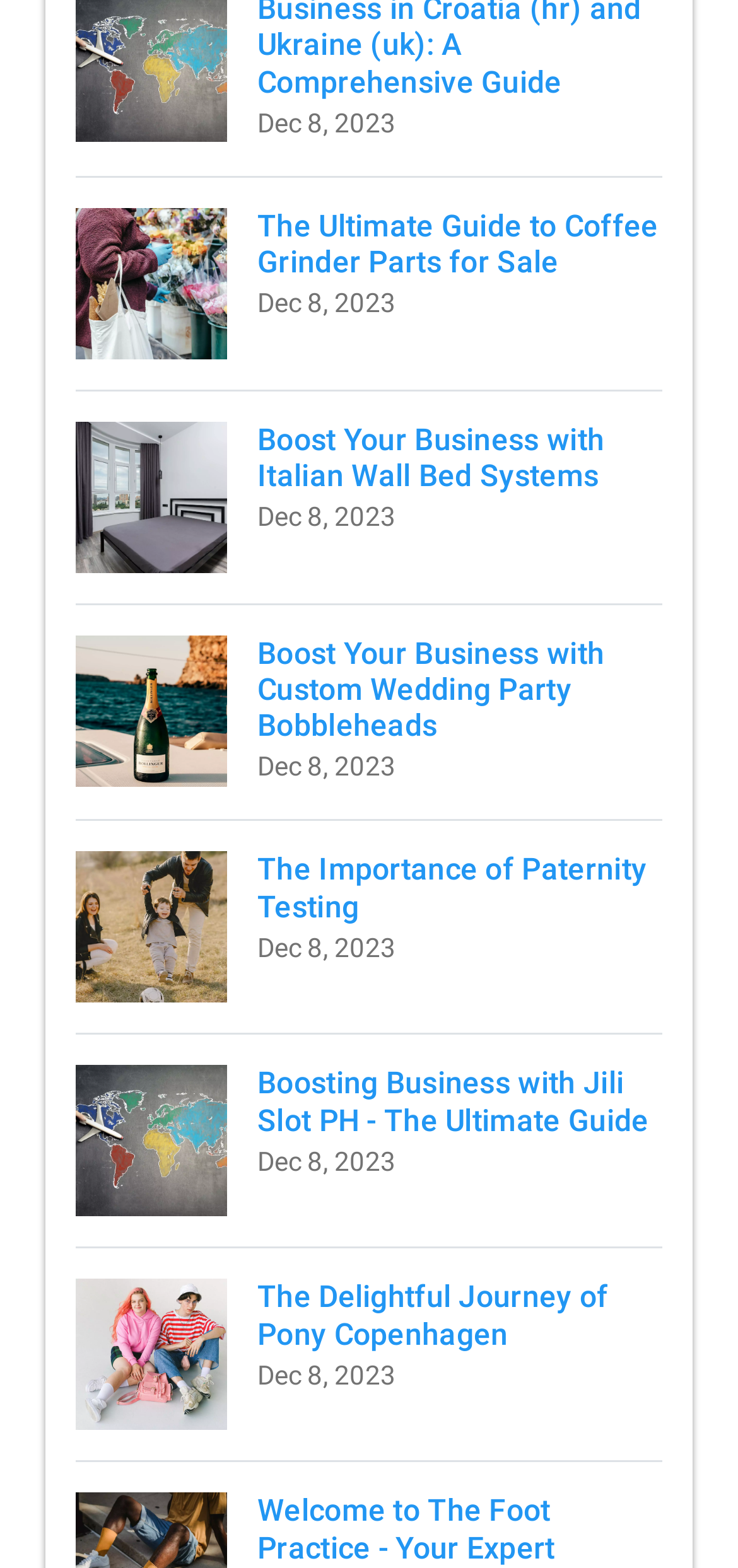How many headings are on the page?
Based on the visual content, answer with a single word or a brief phrase.

5